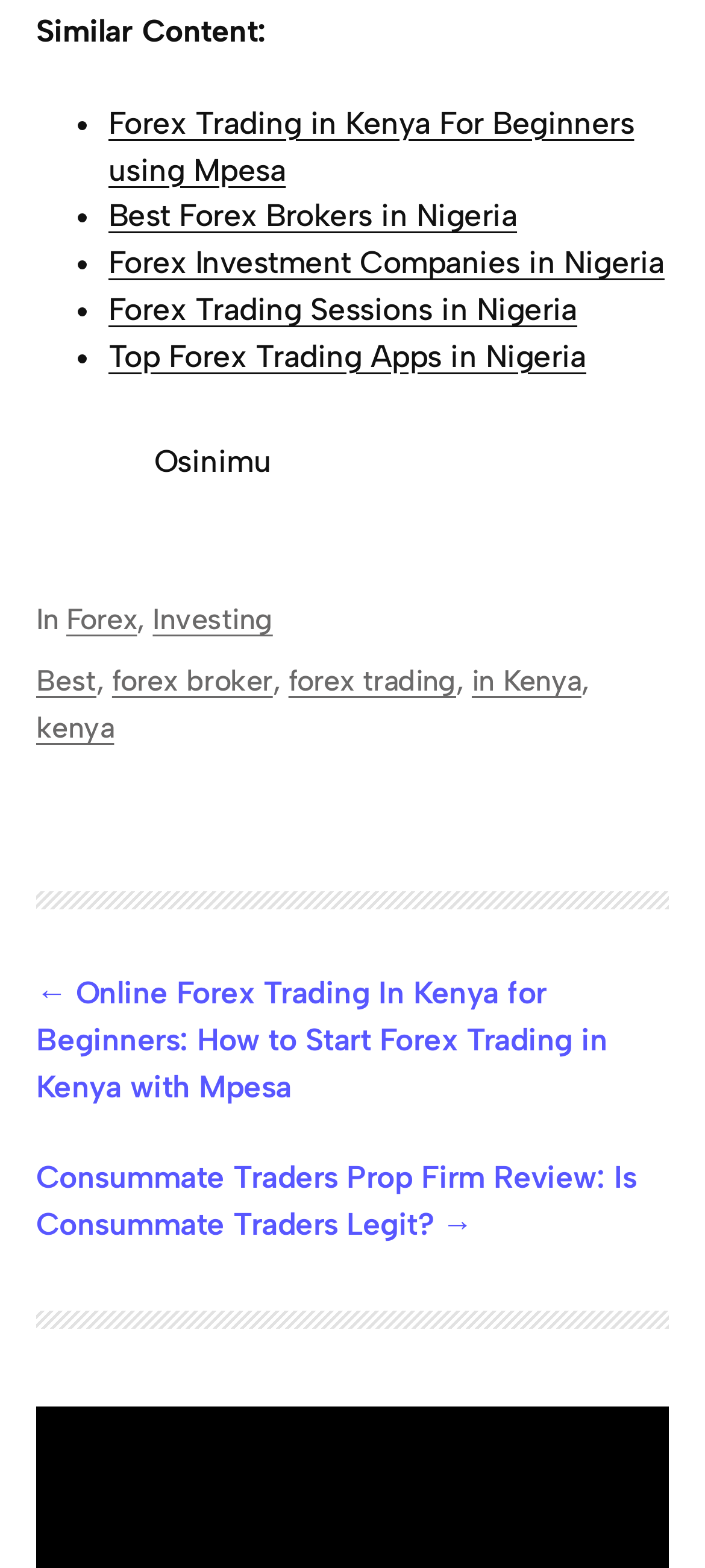Find the bounding box coordinates of the clickable area required to complete the following action: "Read about ADHD in preschoolers".

None